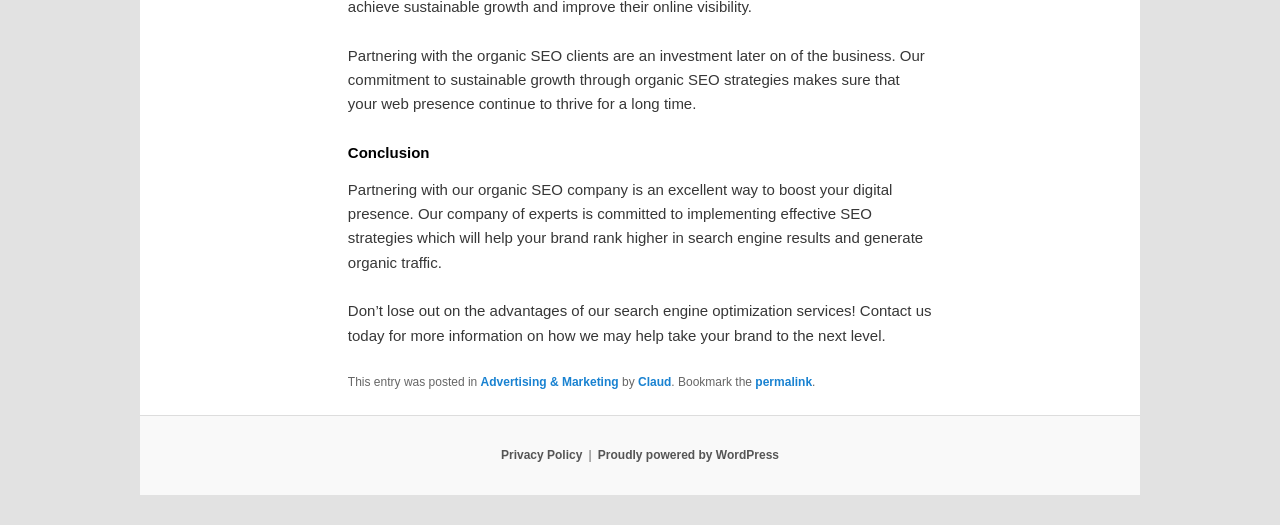Based on the image, give a detailed response to the question: What is the platform used to power the website?

The website is proudly powered by WordPress, as mentioned in the footer section, where it says 'Proudly powered by WordPress'.